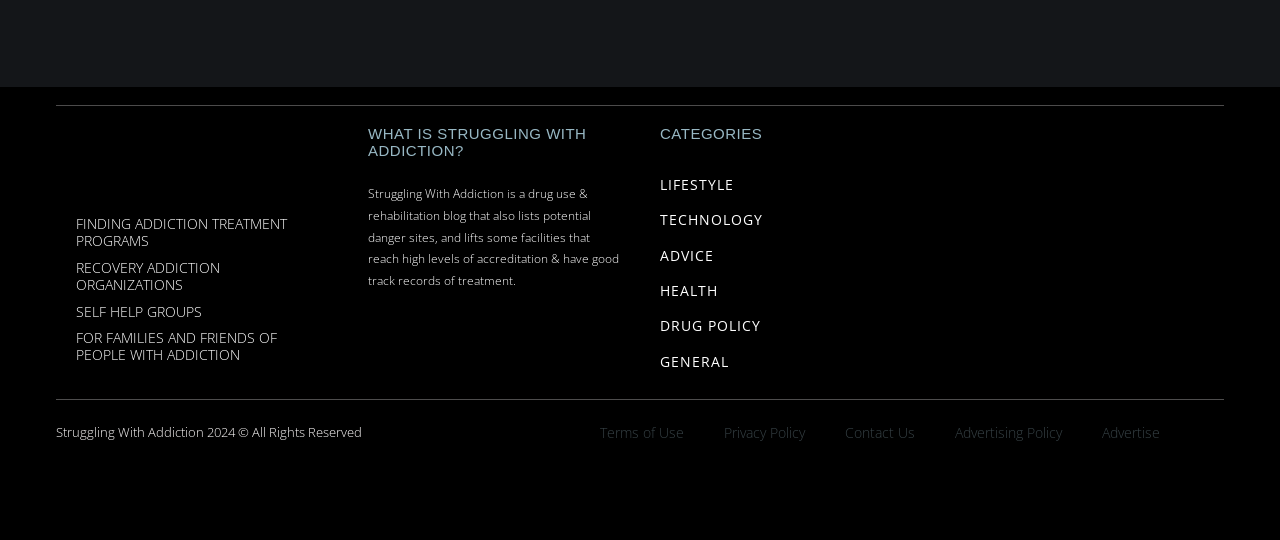Please provide a one-word or short phrase answer to the question:
What is the name of the blog mentioned on this webpage?

Struggling With Addiction